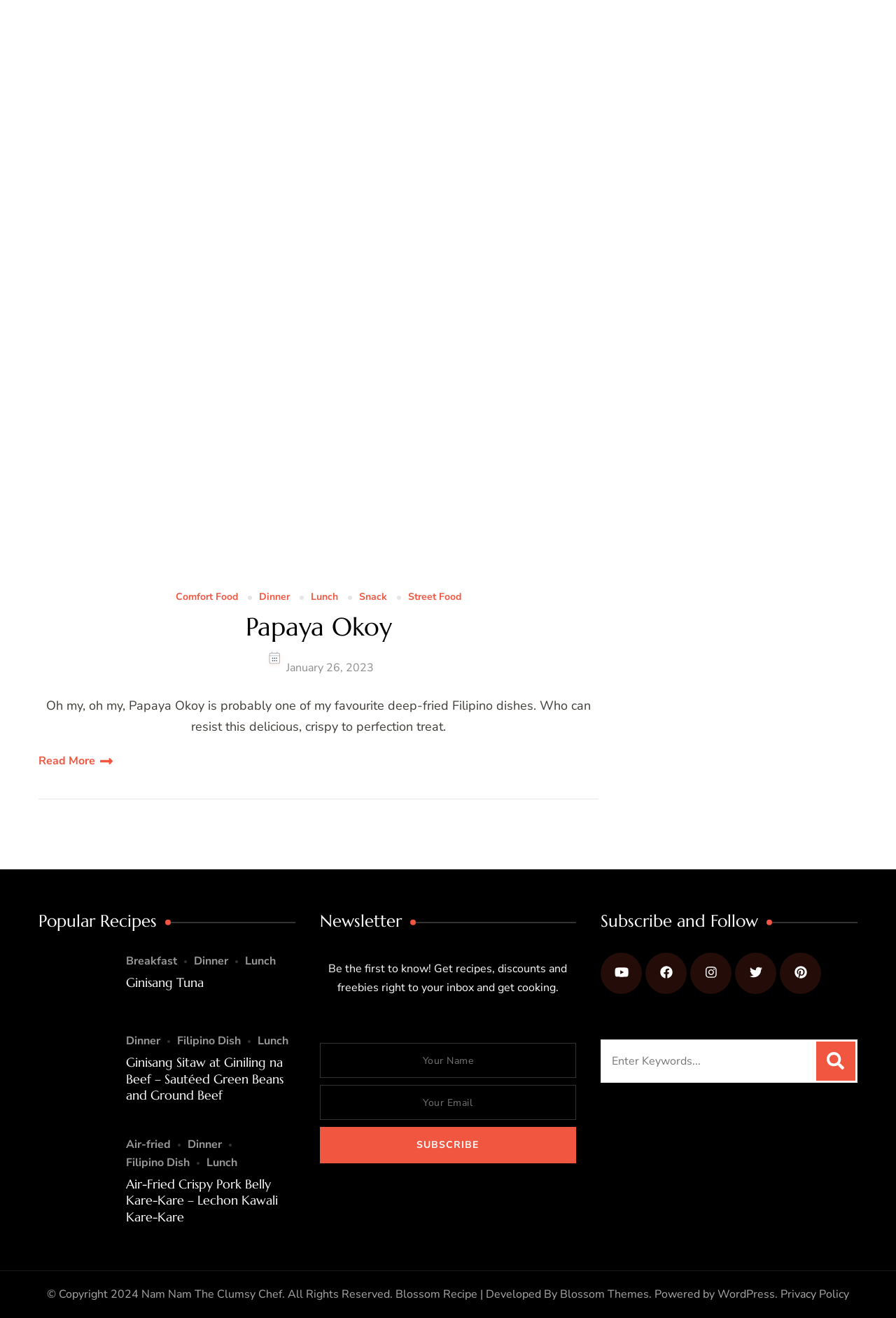Please answer the following question using a single word or phrase: What social media platforms can users follow the website on?

YouTube, Facebook, Instagram, Twitter, Pinterest